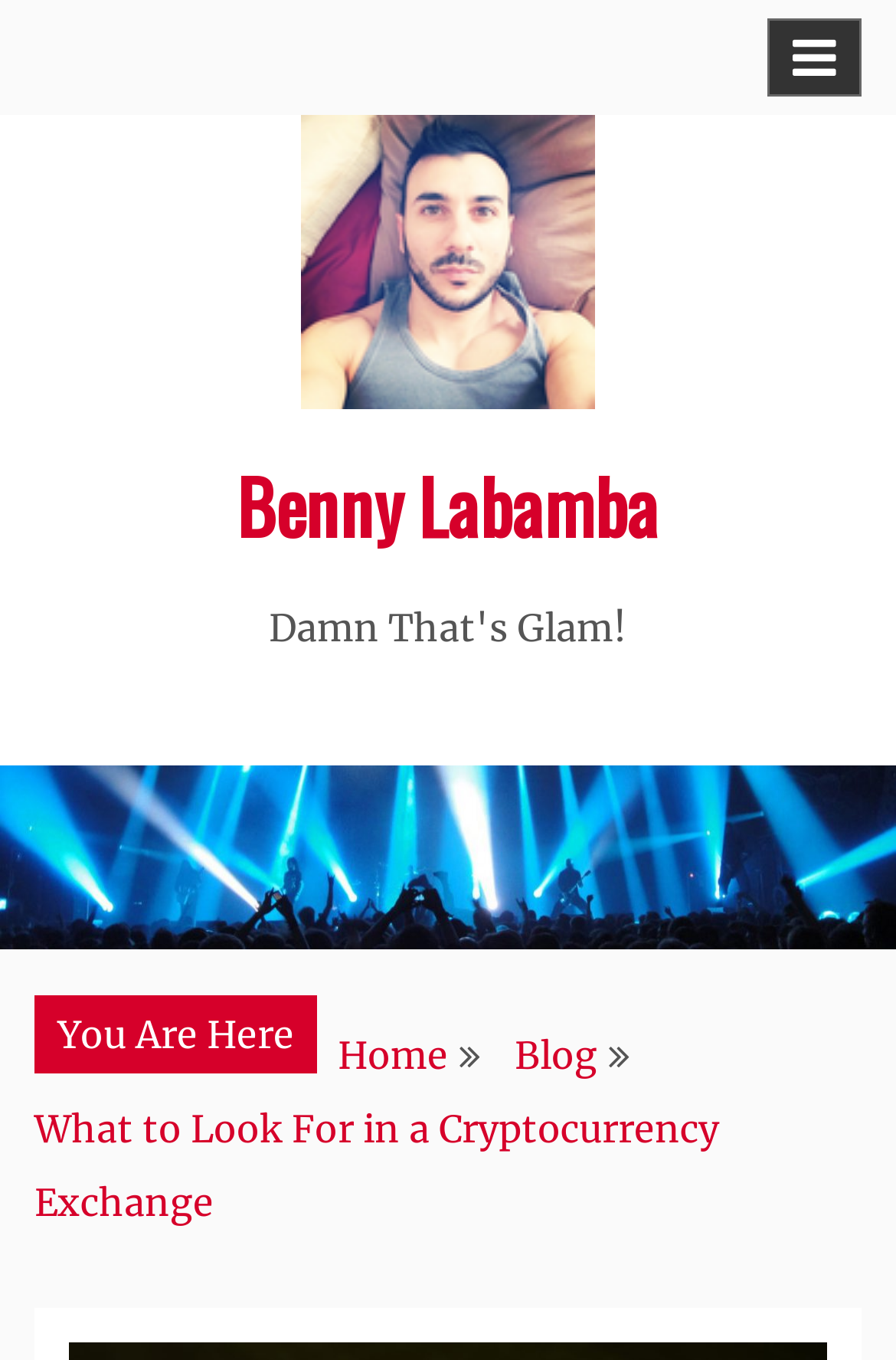What is the text above the breadcrumb navigation?
Give a detailed response to the question by analyzing the screenshot.

Above the breadcrumb navigation, there is a static text element with the text 'You Are Here', which indicates the current location of the user on the website.